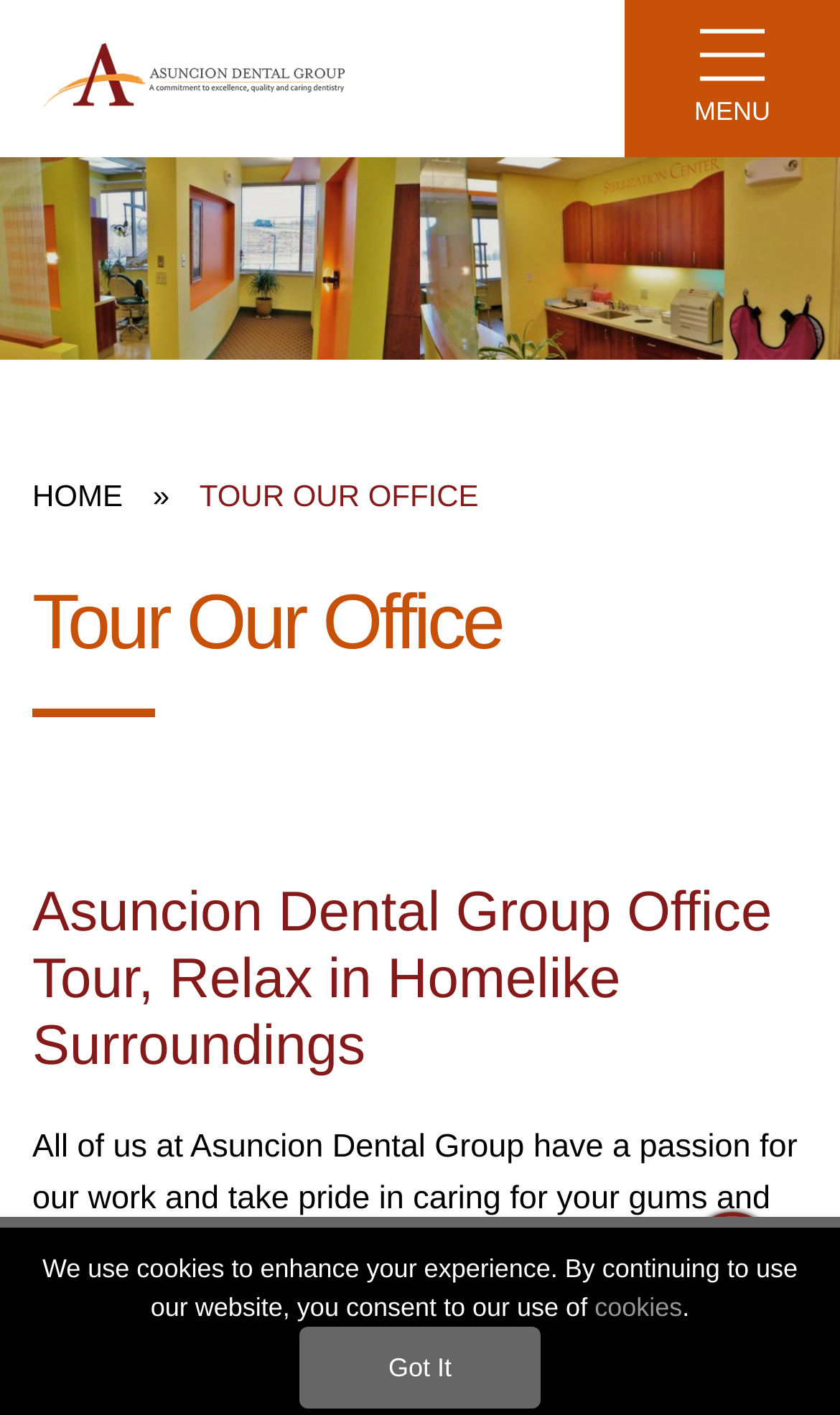Please identify the bounding box coordinates of the element I should click to complete this instruction: 'go to the fifth link'. The coordinates should be given as four float numbers between 0 and 1, like this: [left, top, right, bottom].

None